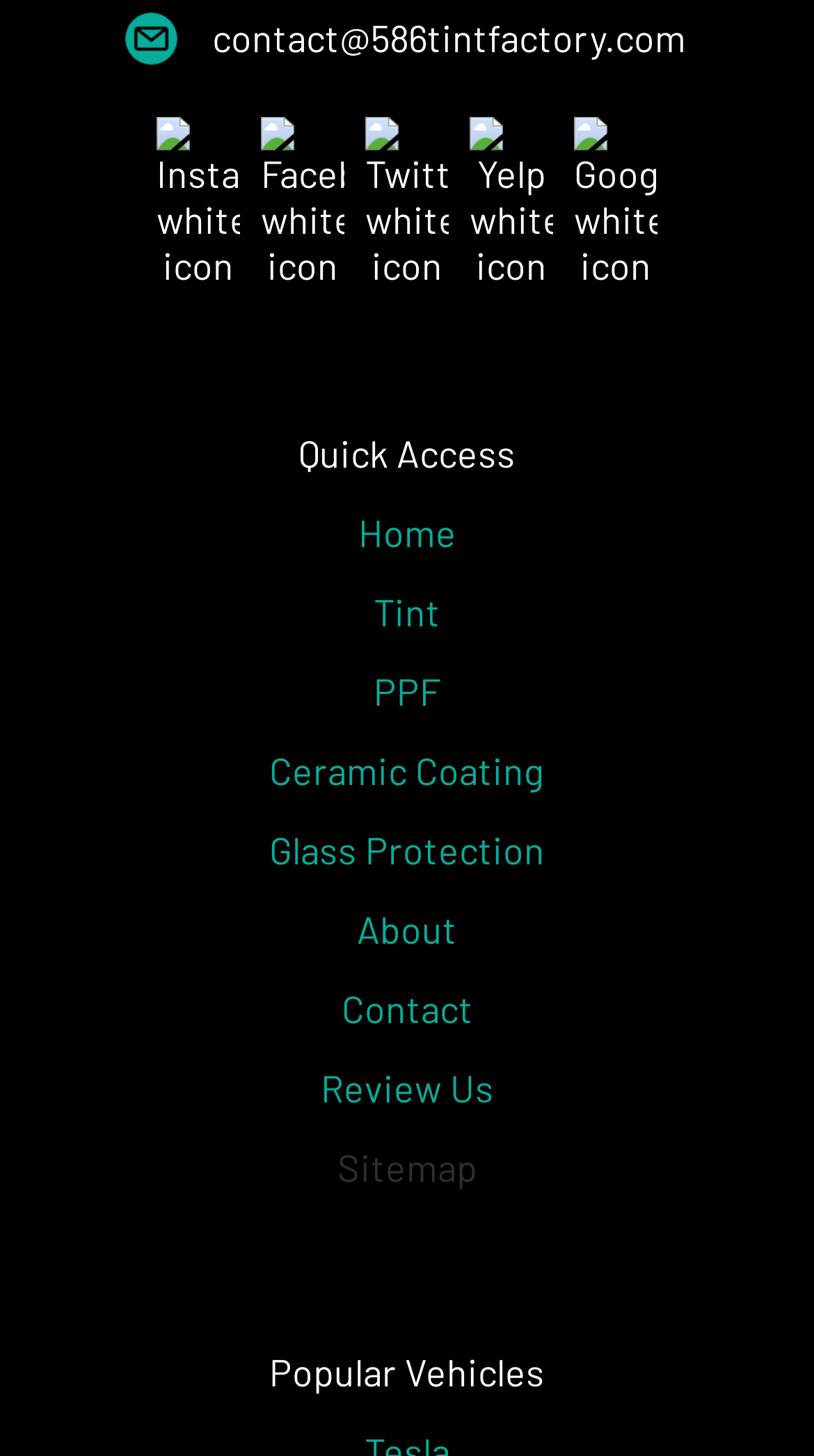Give a one-word or one-phrase response to the question:
How many links are present in the Quick Access section?

8